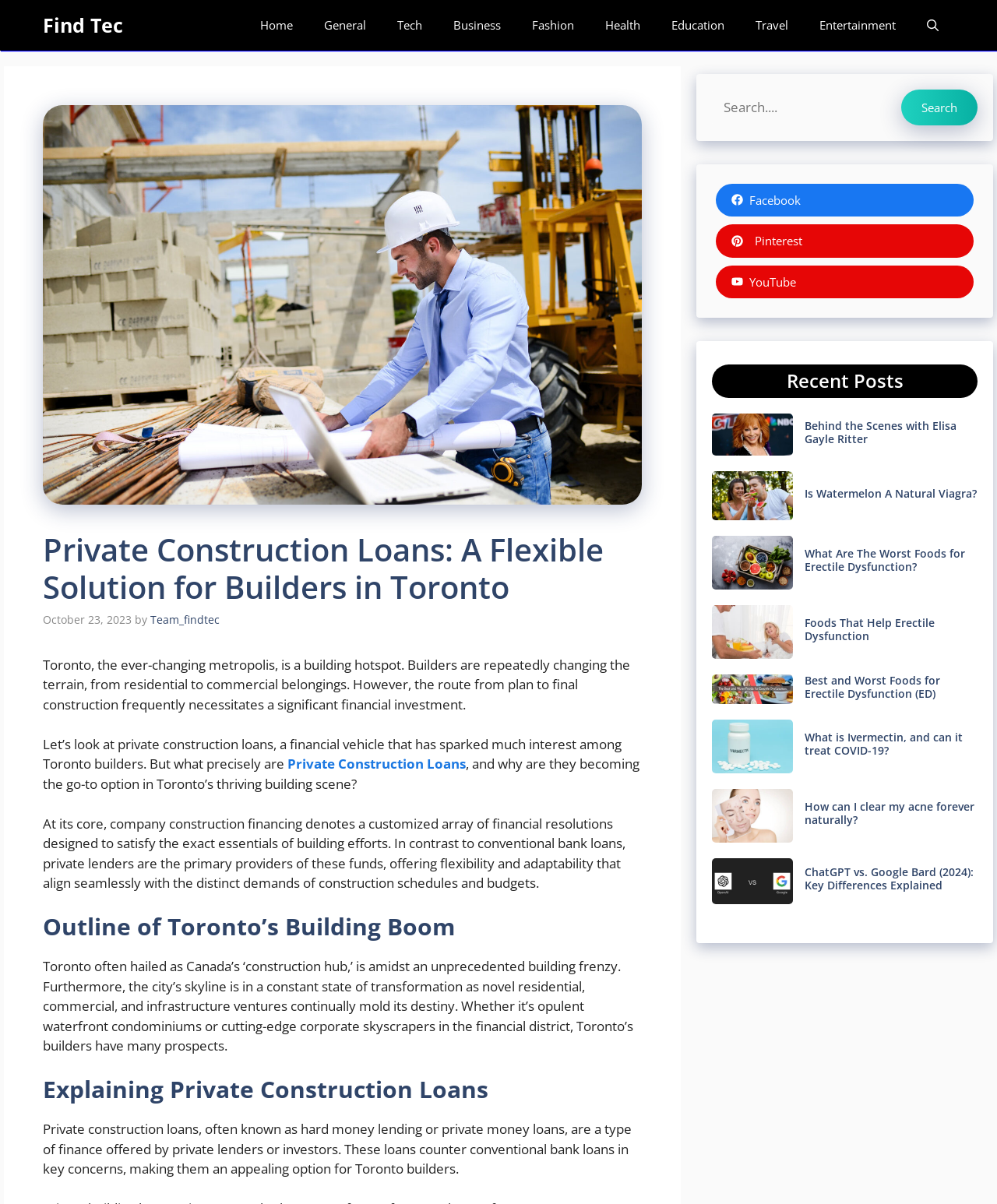Provide the bounding box coordinates of the HTML element described as: "Private Construction Loans". The bounding box coordinates should be four float numbers between 0 and 1, i.e., [left, top, right, bottom].

[0.285, 0.627, 0.467, 0.642]